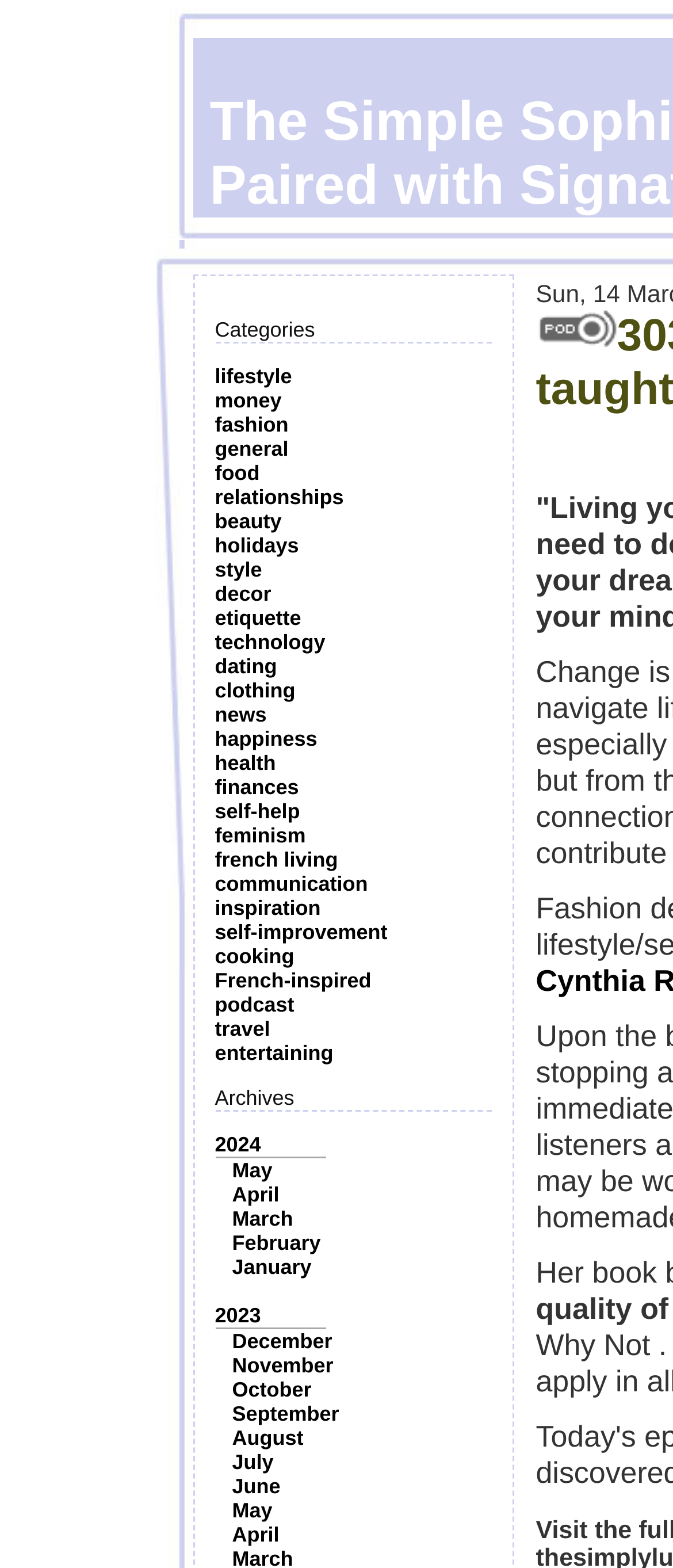How many categories are available?
Give a comprehensive and detailed explanation for the question.

I counted the number of links under the 'Categories' section, and there are 24 links, each representing a category.